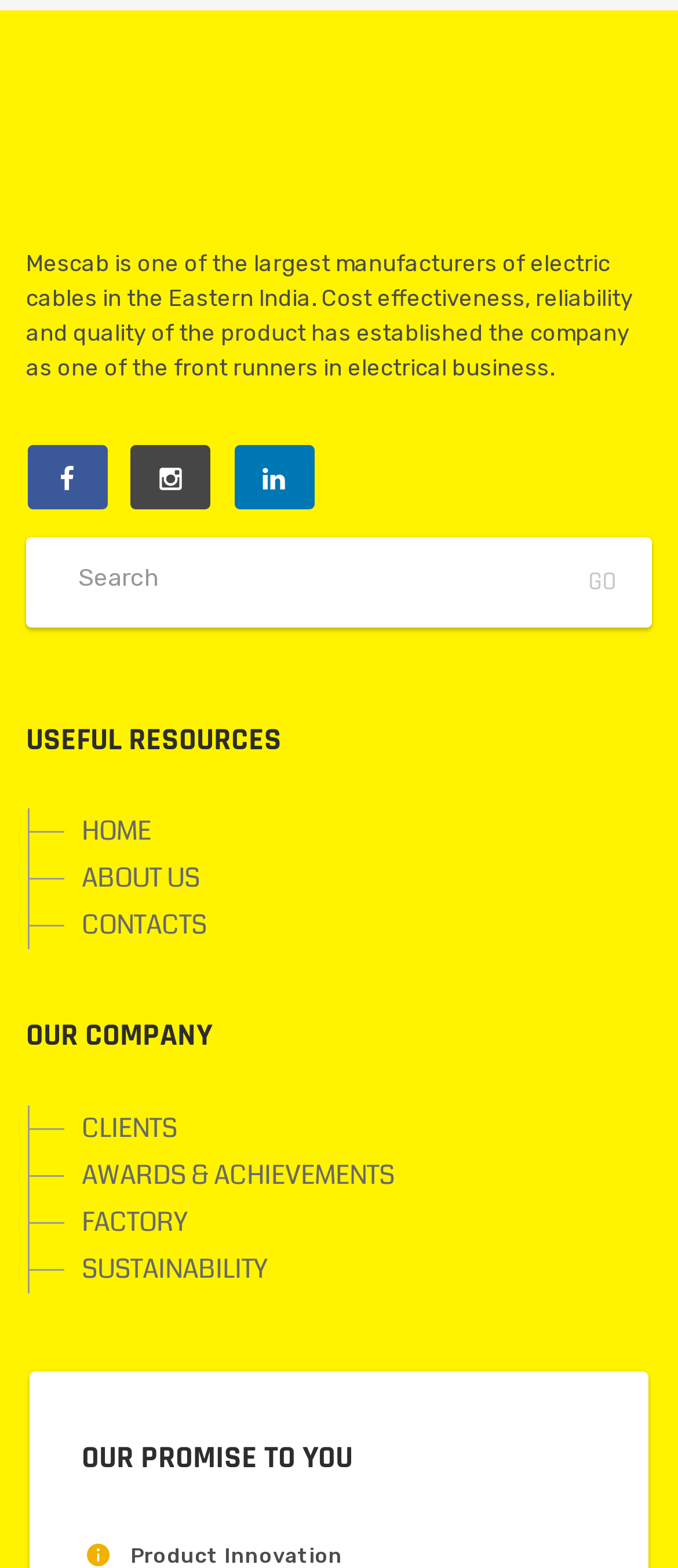Extract the bounding box for the UI element that matches this description: "HOME".

[0.044, 0.516, 0.962, 0.546]